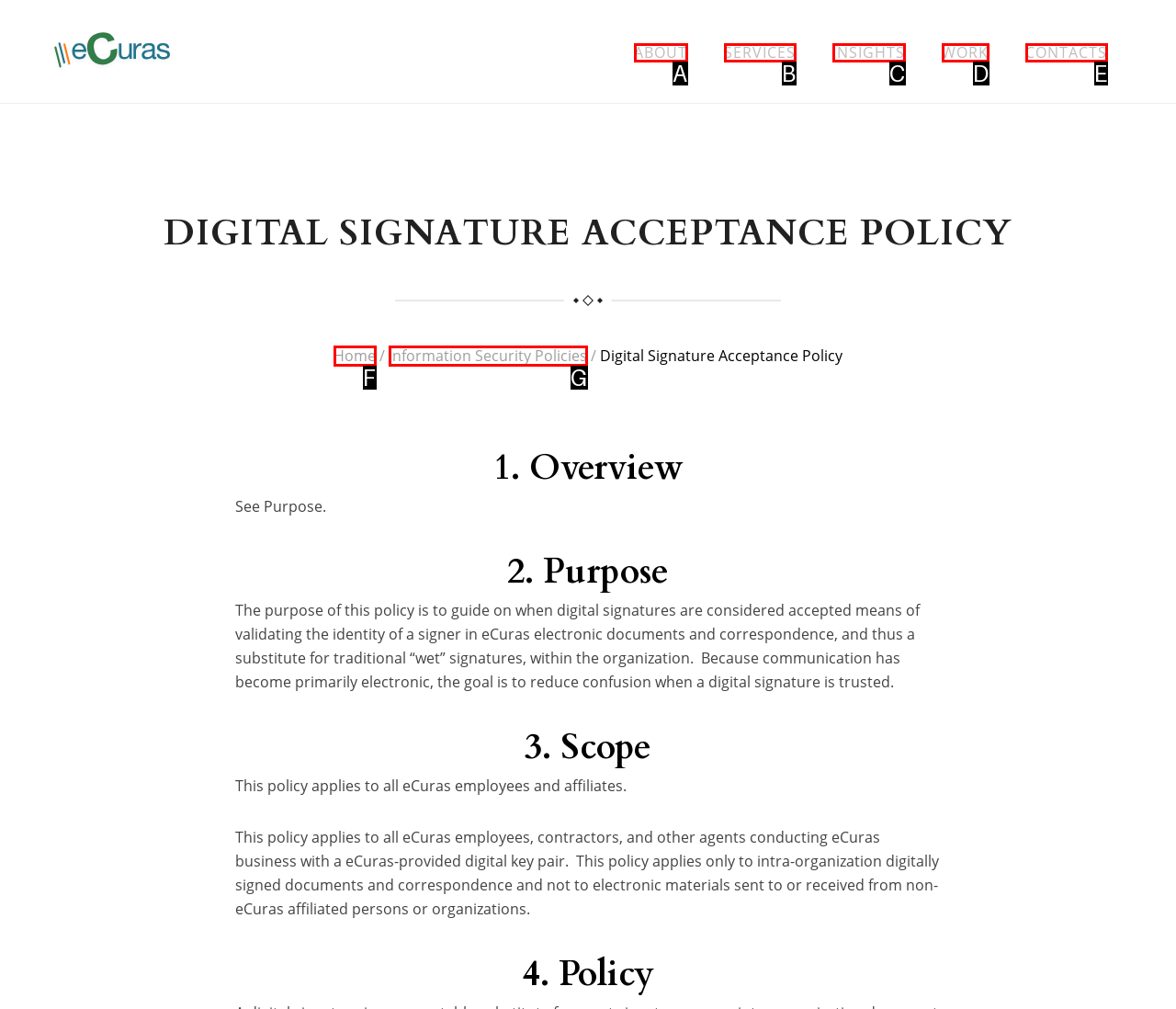Given the element description: About, choose the HTML element that aligns with it. Indicate your choice with the corresponding letter.

A